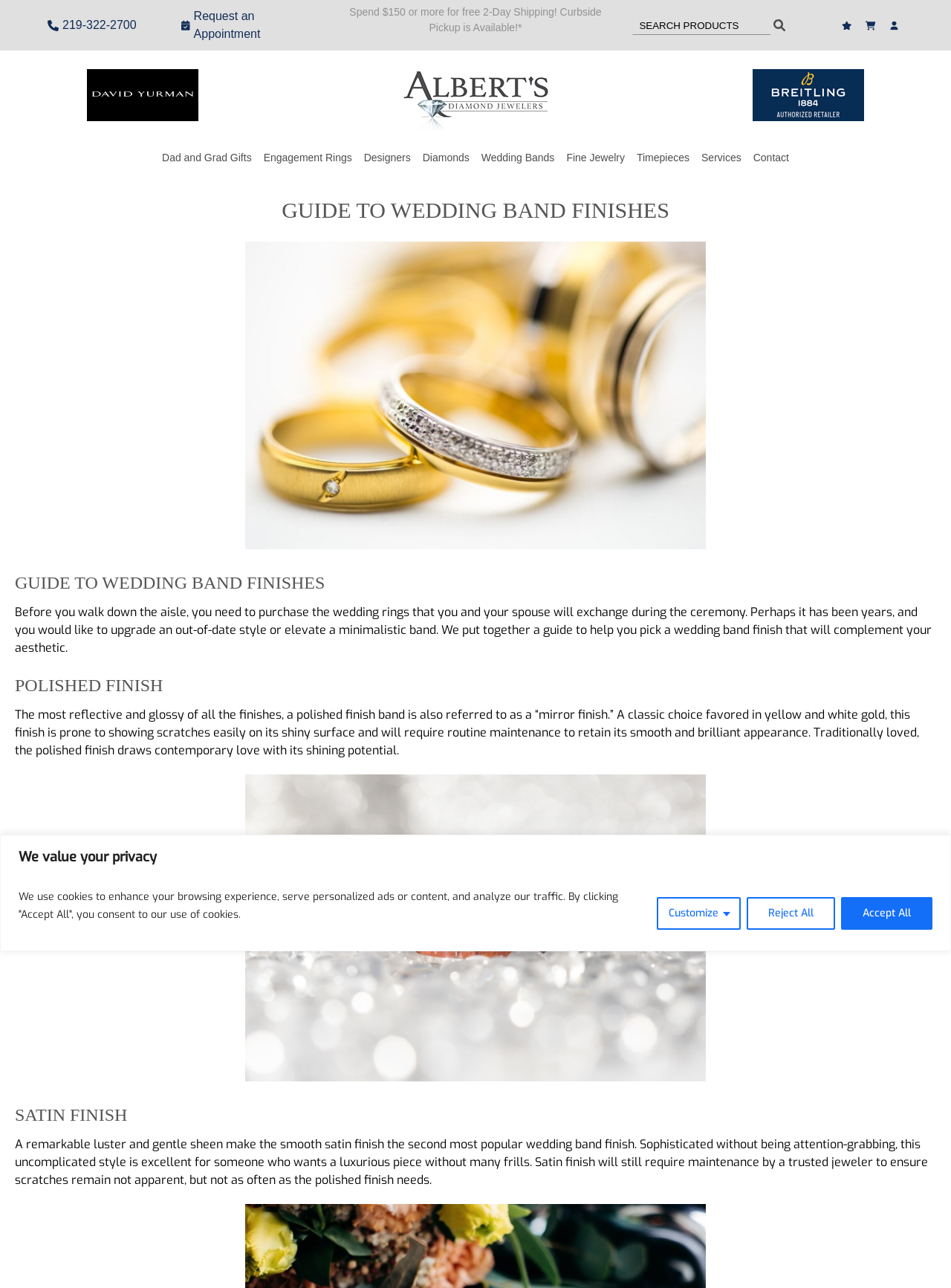Please specify the bounding box coordinates of the clickable section necessary to execute the following command: "Search for products".

[0.665, 0.012, 0.81, 0.027]